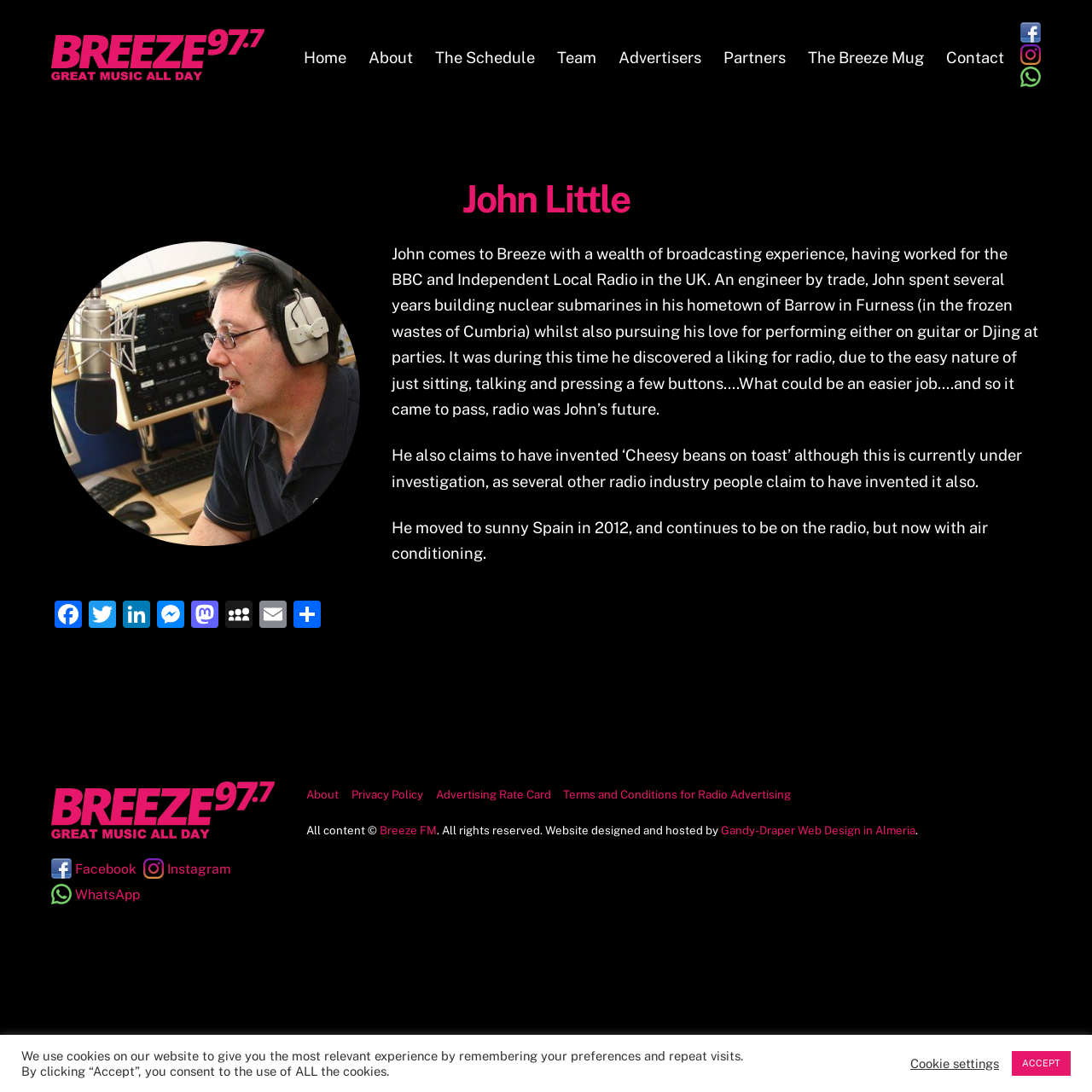Determine the bounding box for the described HTML element: "Gandy-Draper Web Design in Almeria". Ensure the coordinates are four float numbers between 0 and 1 in the format [left, top, right, bottom].

[0.66, 0.754, 0.838, 0.766]